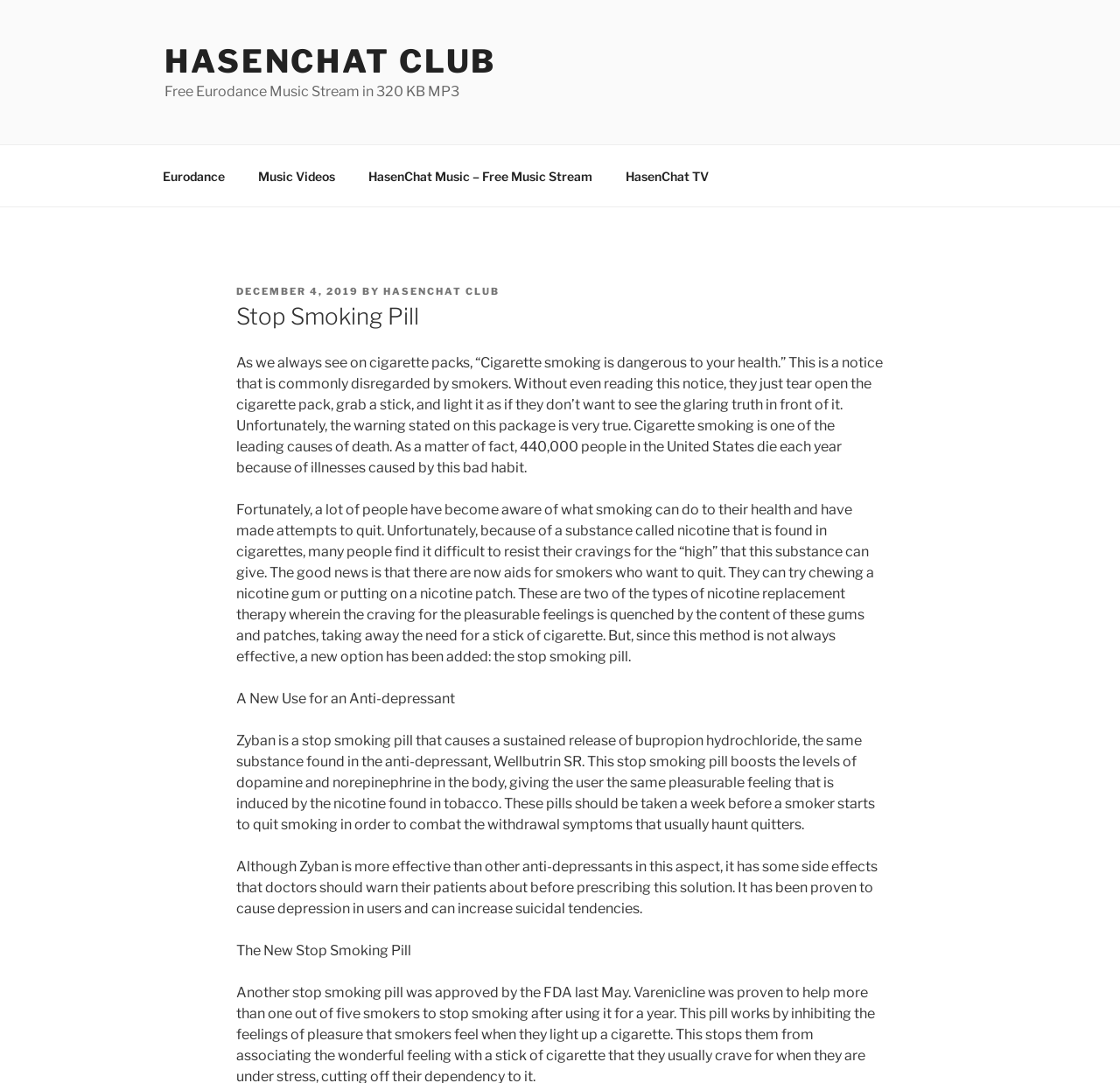Please answer the following query using a single word or phrase: 
What is the effect of Zyban on the user's body?

Boosts dopamine and norepinephrine levels